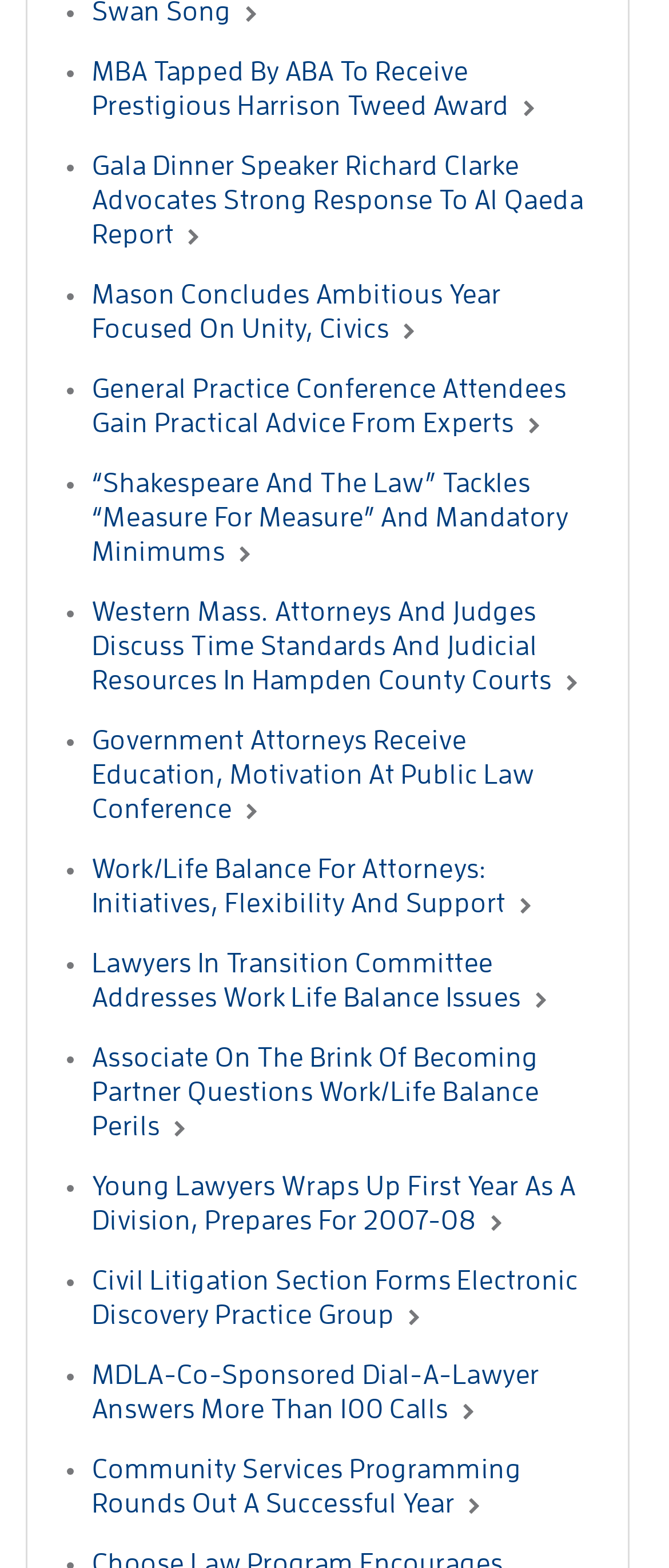Please specify the bounding box coordinates of the element that should be clicked to execute the given instruction: 'Explore Young Lawyers Wraps Up First Year As A Division, Prepares For 2007-08'. Ensure the coordinates are four float numbers between 0 and 1, expressed as [left, top, right, bottom].

[0.137, 0.748, 0.861, 0.788]